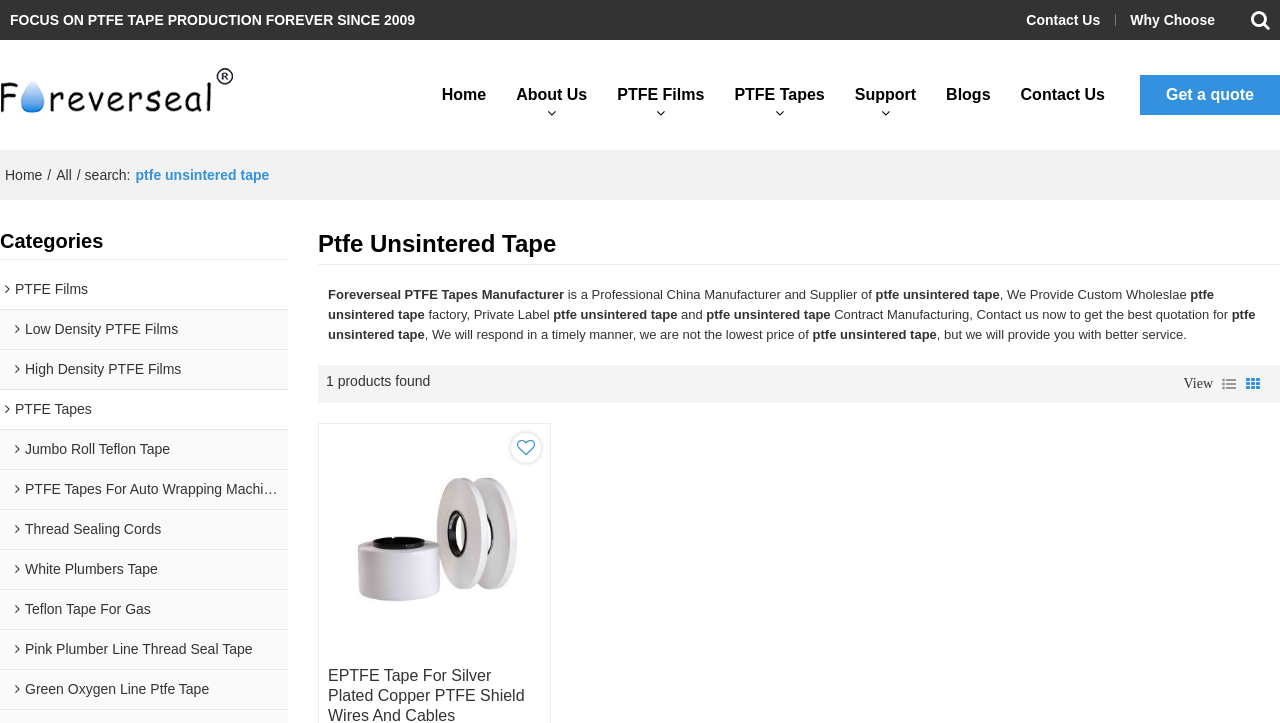Please provide a one-word or short phrase answer to the question:
What is the purpose of the 'Get a quote' link?

To get a quote